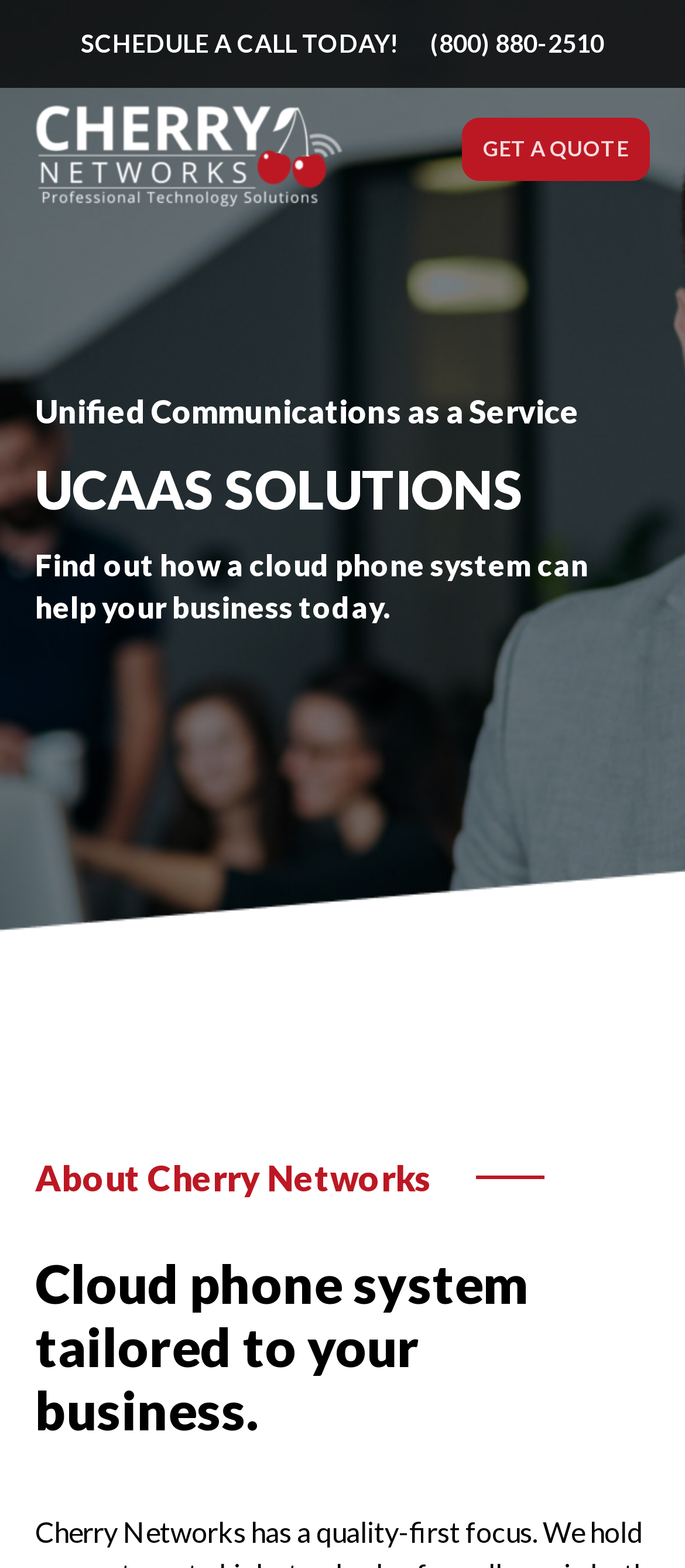What is the name of the solution offered by Cherry Networks?
Please provide a detailed and thorough answer to the question.

I found the name of the solution by looking at the heading 'UCAAS SOLUTIONS' which is a prominent element on the webpage.